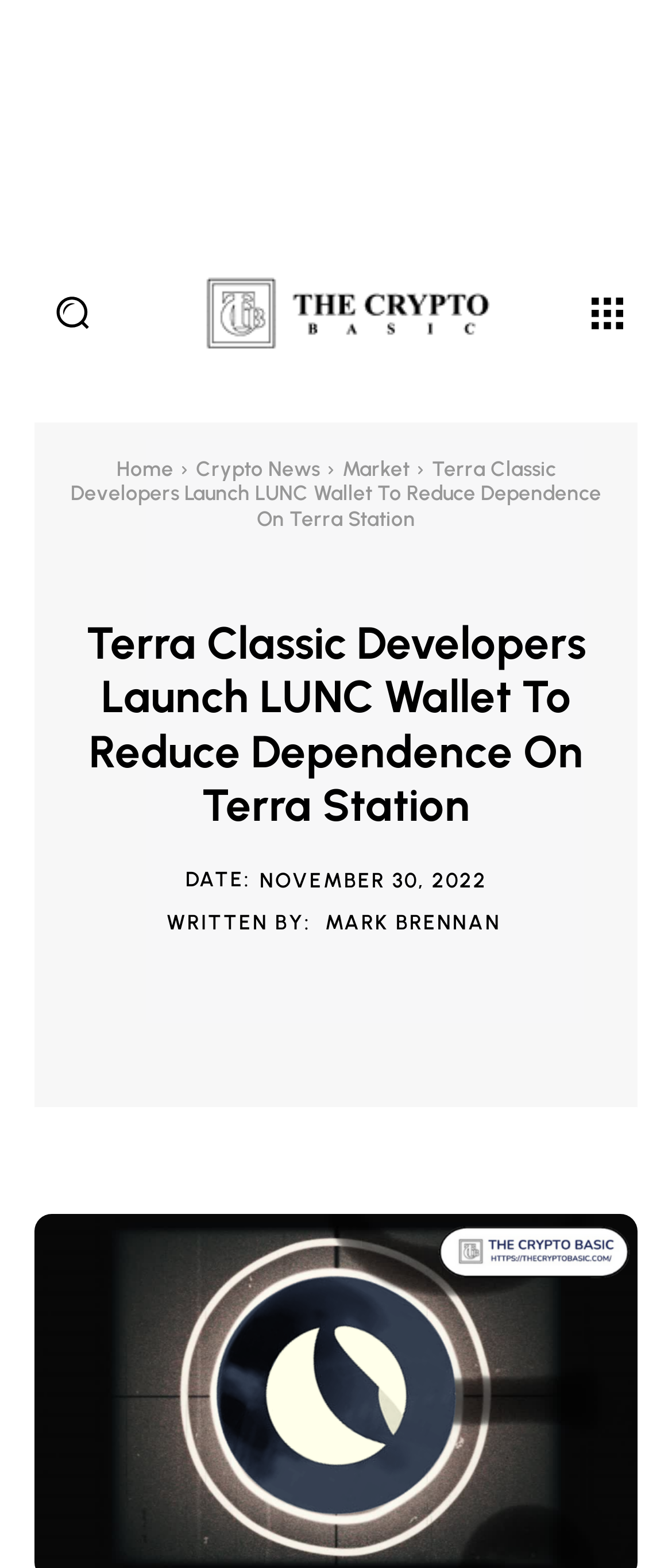Give the bounding box coordinates for the element described as: "Crypto News".

[0.291, 0.291, 0.476, 0.307]